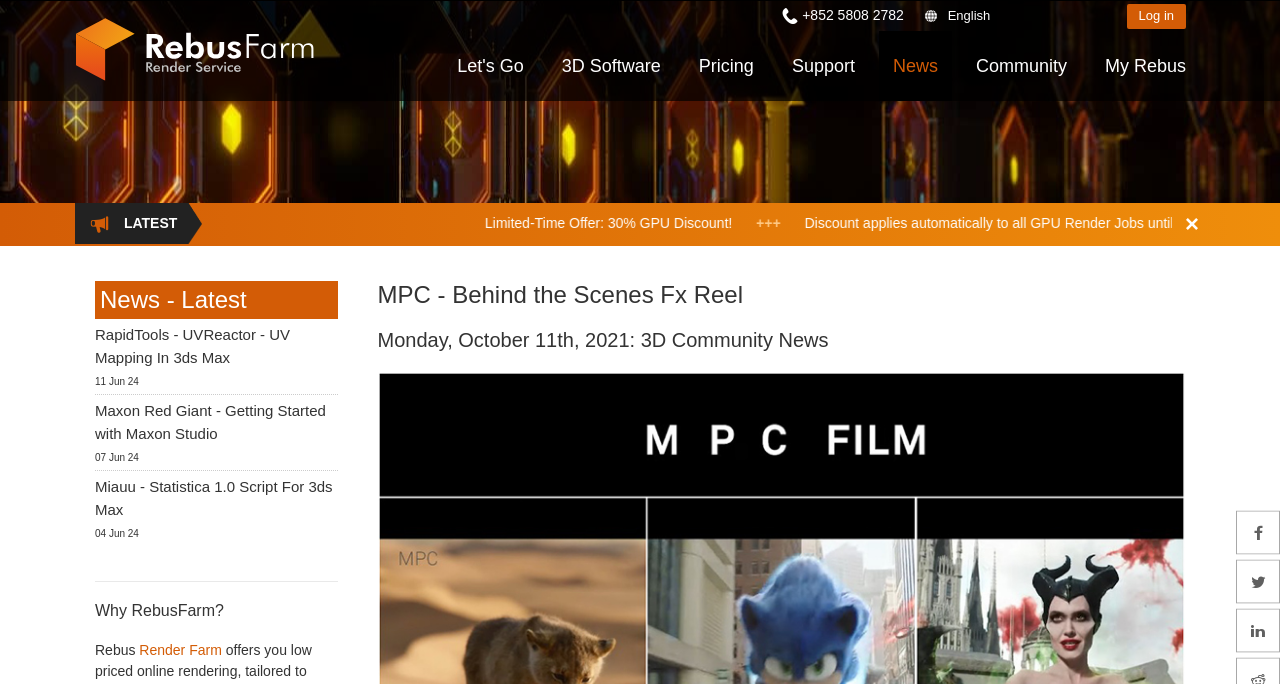Identify the bounding box coordinates for the element that needs to be clicked to fulfill this instruction: "Click the 'Close Newsticker' link". Provide the coordinates in the format of four float numbers between 0 and 1: [left, top, right, bottom].

[0.923, 0.314, 0.939, 0.338]